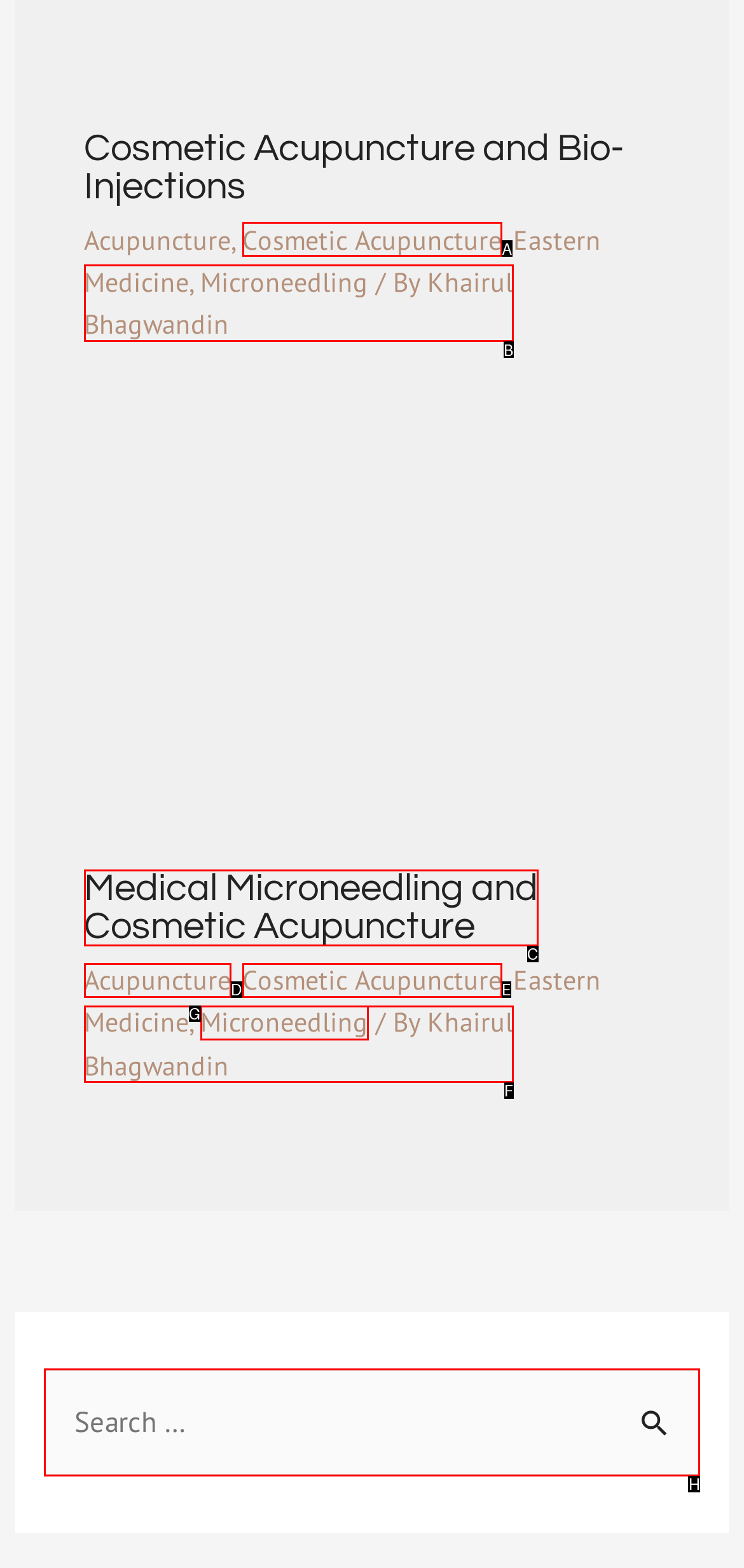Determine the letter of the UI element I should click on to complete the task: View the 'Battle of Turlin' post from the provided choices in the screenshot.

None